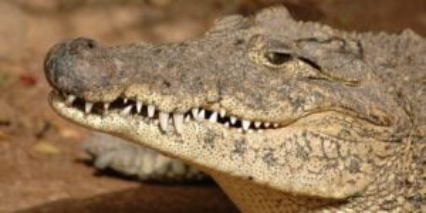Where are crocodiles often found?
Can you provide a detailed and comprehensive answer to the question?

According to the caption, crocodiles are often found in tropical regions, which implies that they thrive in warm and humid environments.